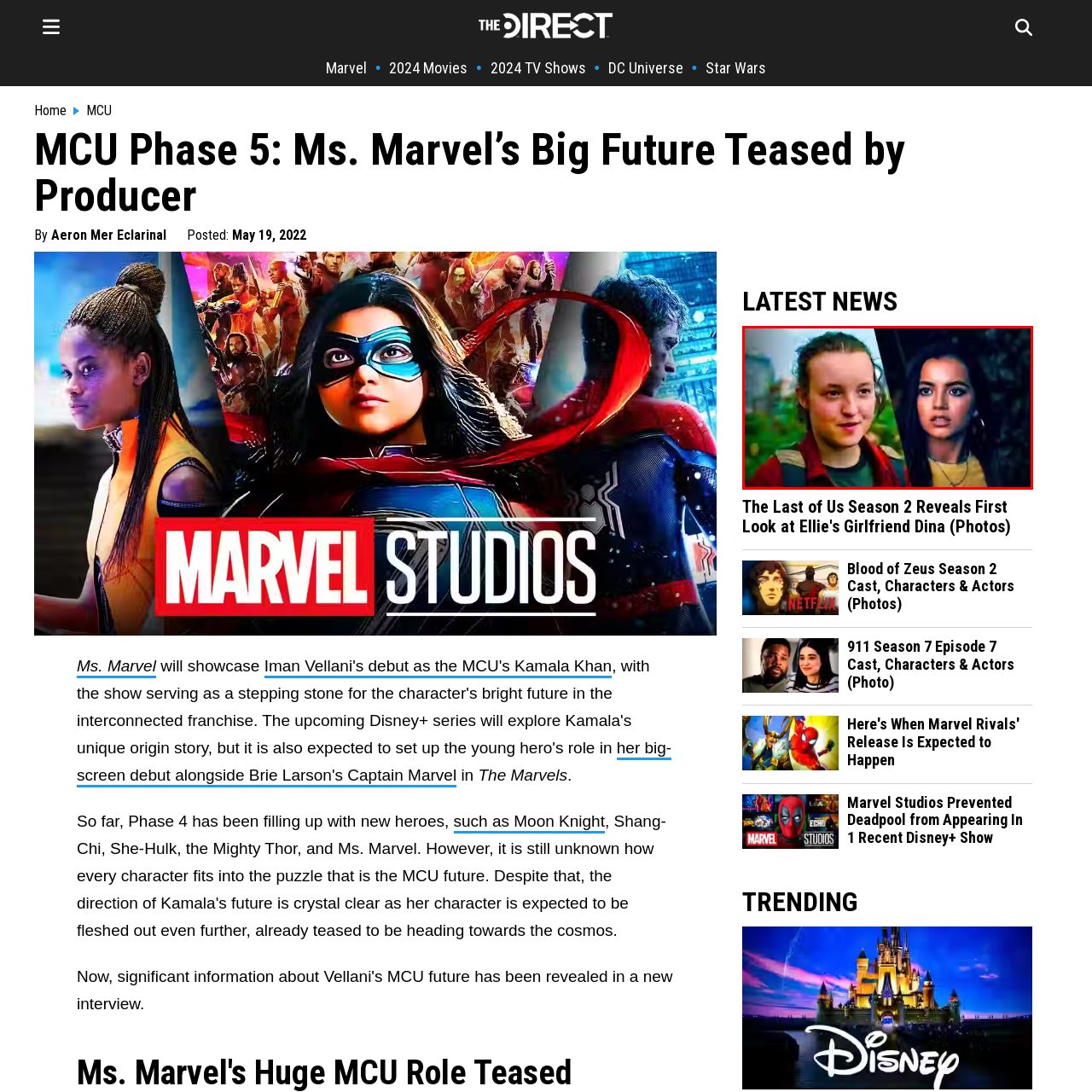Give a comprehensive description of the picture highlighted by the red border.

The image features two young women, each in a close-up shot that highlights their expressions. On the left, a girl with curly hair and a casual red flannel shirt conveys an innocent, contemplative vibe. She has a slight smile, suggesting curiosity or determination. On the right, a young woman with long, dark hair and striking makeup portrays a more intense emotion, perhaps surprise or apprehension, as she gazes directly into the camera. The contrasting expressions of the characters hint at their roles in a narrative filled with tension and emotional depth. This visual juxtaposition is part of the promotional material for "The Last of Us Season 2," showcasing the dynamic between the characters as they navigate complex circumstances.